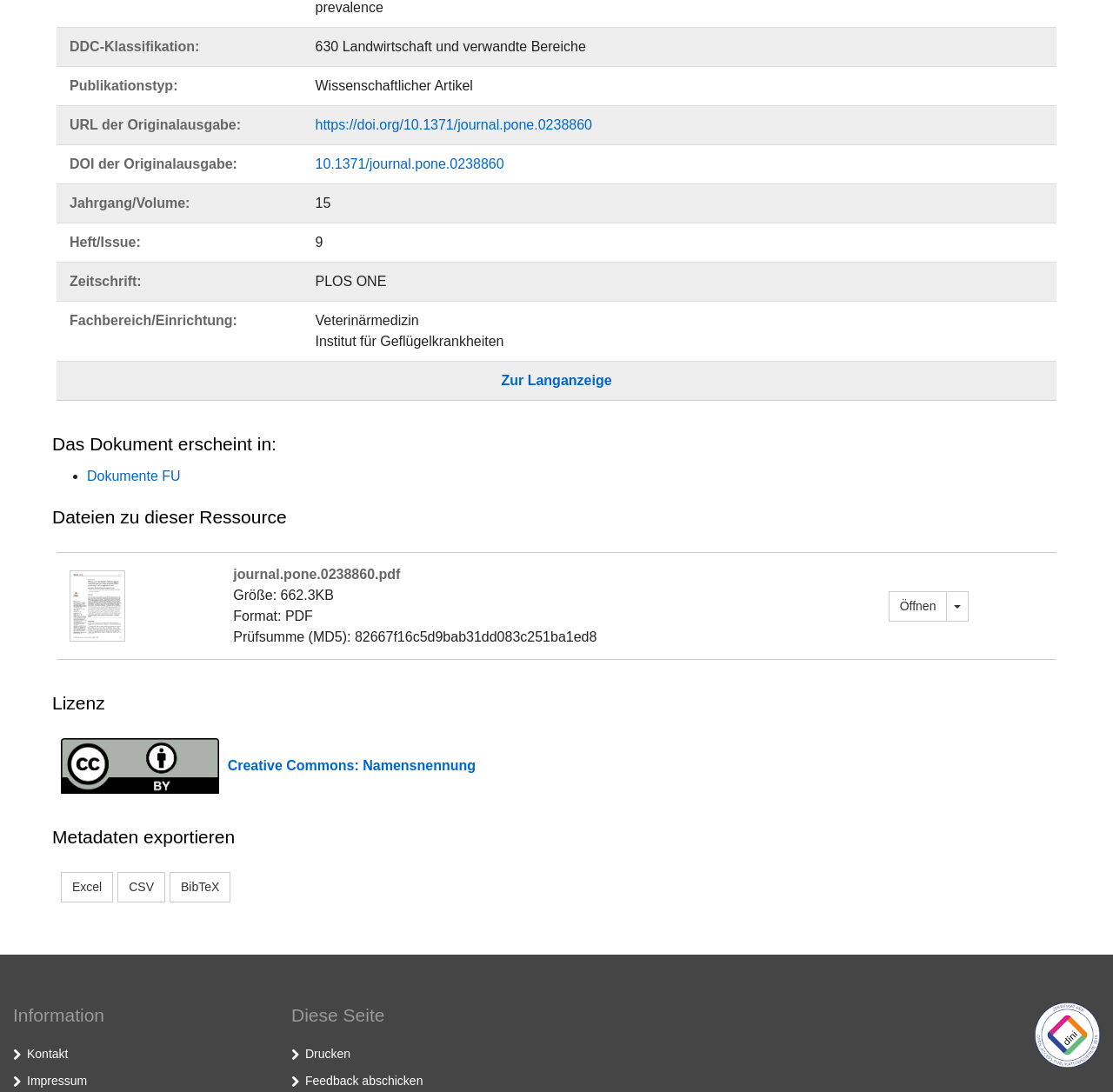Using the webpage screenshot, find the UI element described by Creative Commons: Namensnennung. Provide the bounding box coordinates in the format (top-left x, top-left y, bottom-right x, bottom-right y), ensuring all values are floating point numbers between 0 and 1.

[0.204, 0.694, 0.427, 0.708]